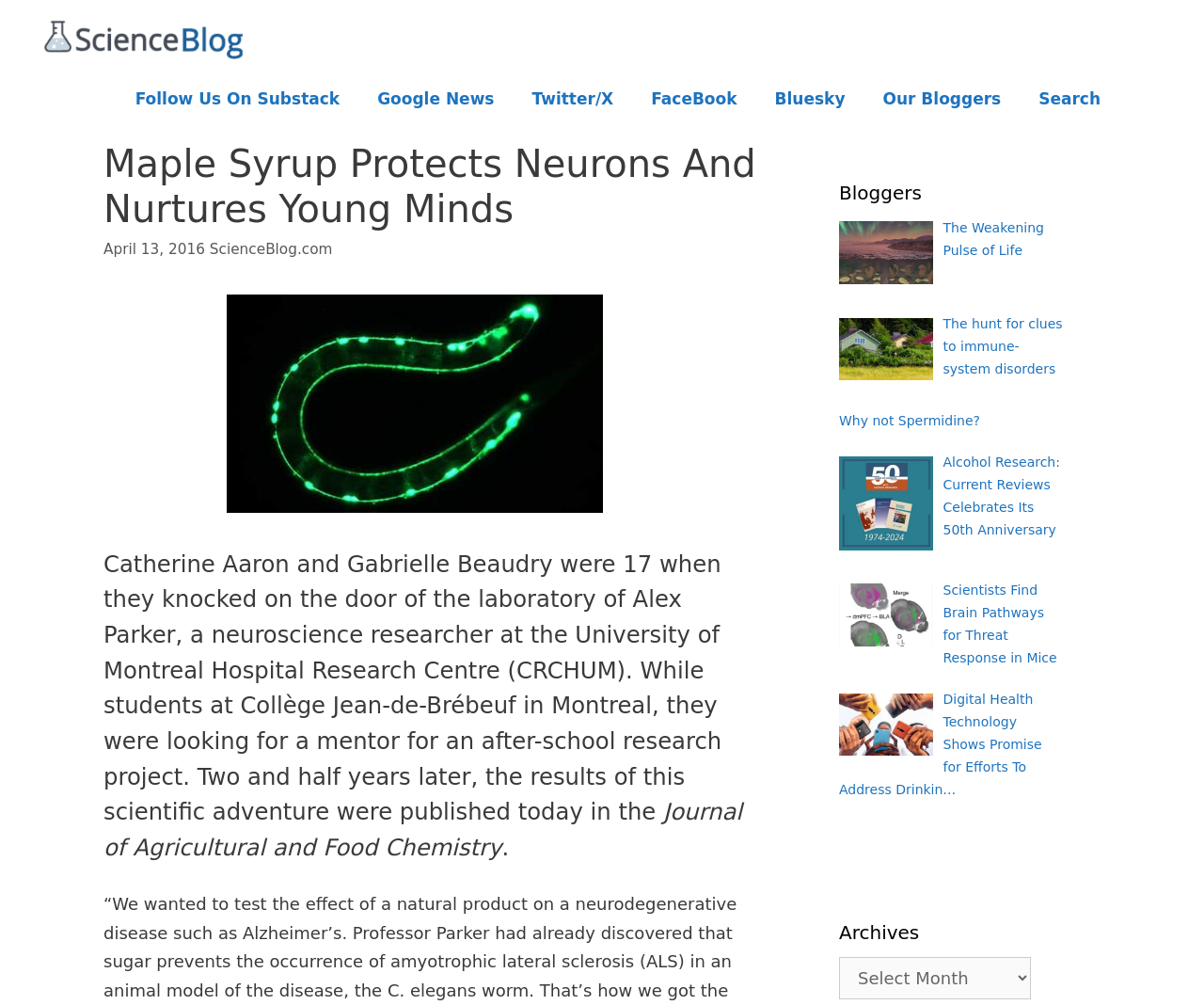Construct a comprehensive caption that outlines the webpage's structure and content.

The webpage is about a scientific blog, specifically an article titled "Maple Syrup Protects Neurons and Nurtures Young Minds" on ScienceBlog.com. At the top of the page, there is a banner with the site's logo and a navigation menu with links to follow the blog on various social media platforms, search, and view the blog's archives.

Below the navigation menu, the article's title is prominently displayed, along with the date "April 13, 2016". The article's introduction is written in a paragraph, describing how two 17-year-old students, Catherine Aaron and Gabrielle Beaudry, approached a neuroscience researcher at the University of Montreal Hospital Research Centre for a mentorship.

To the right of the article, there is a complementary section with a heading "Bloggers" and several links to other articles, each with a brief title and an accompanying image. These articles have titles such as "The Weakening Pulse of Life", "The hunt for clues to immune-system disorders", and "Scientists Find Brain Pathways for Threat Response in Mice".

At the bottom of the page, there is an "Archives" section with a dropdown menu, allowing users to access older articles on the blog.